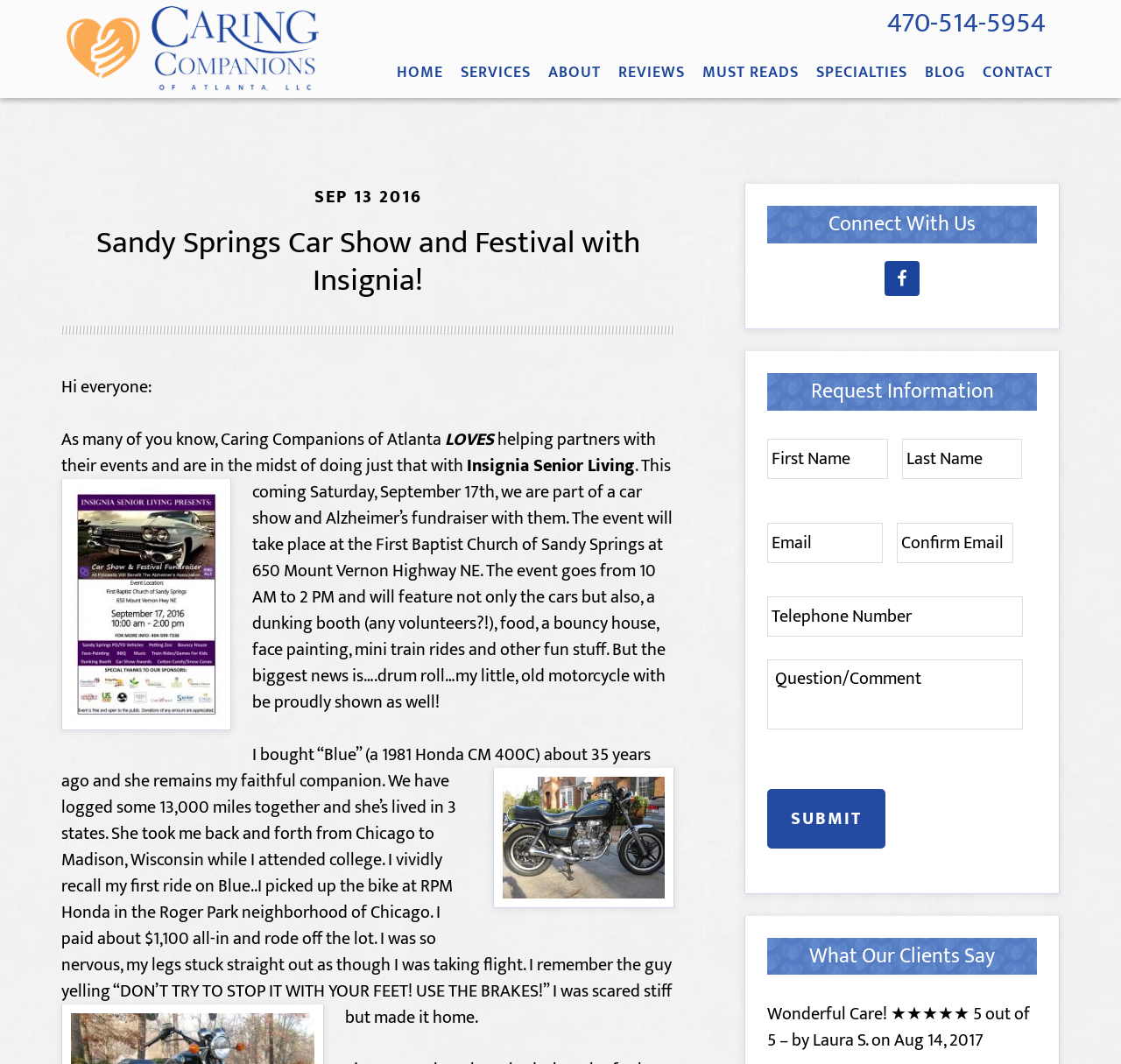What is the event mentioned in the article?
Provide a comprehensive and detailed answer to the question.

The event is mentioned in the heading element with the text 'Sandy Springs Car Show and Festival with Insignia!' which is located in the main content area of the webpage.